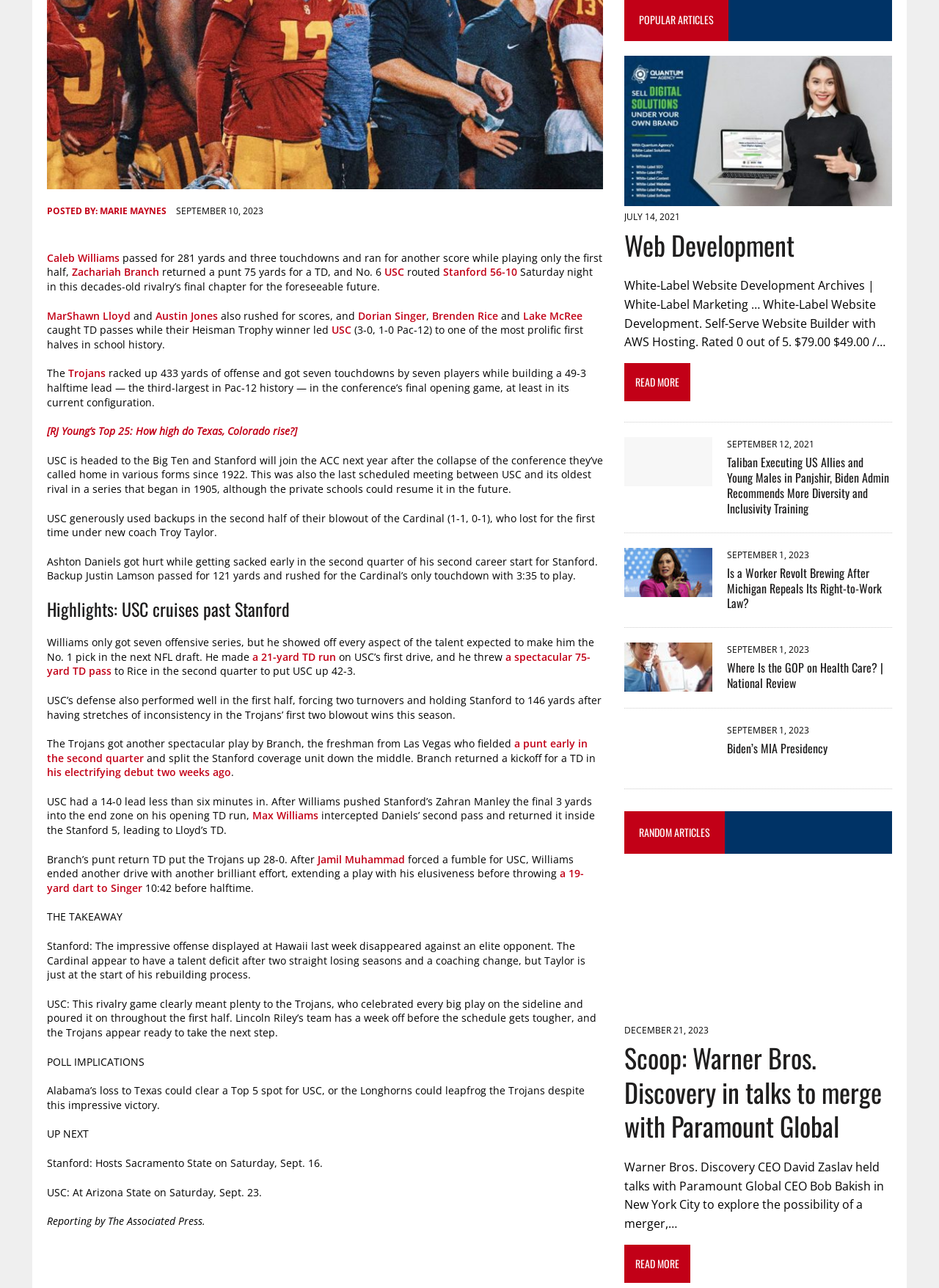Please find the bounding box for the UI component described as follows: "title="Biden’s MIA Presidency"".

[0.665, 0.586, 0.759, 0.598]